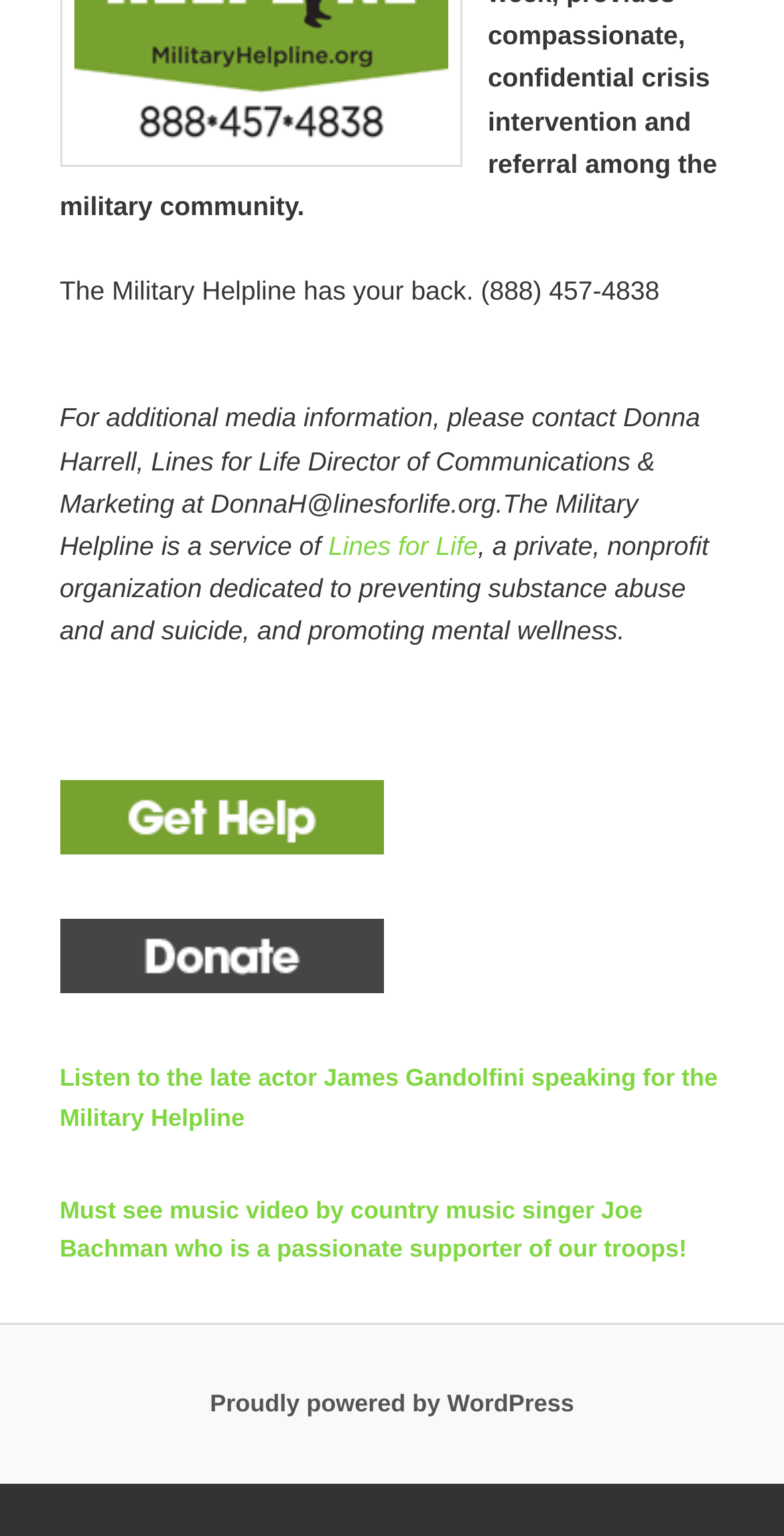Locate the bounding box of the UI element described by: "Proudly powered by WordPress" in the given webpage screenshot.

[0.268, 0.905, 0.732, 0.923]